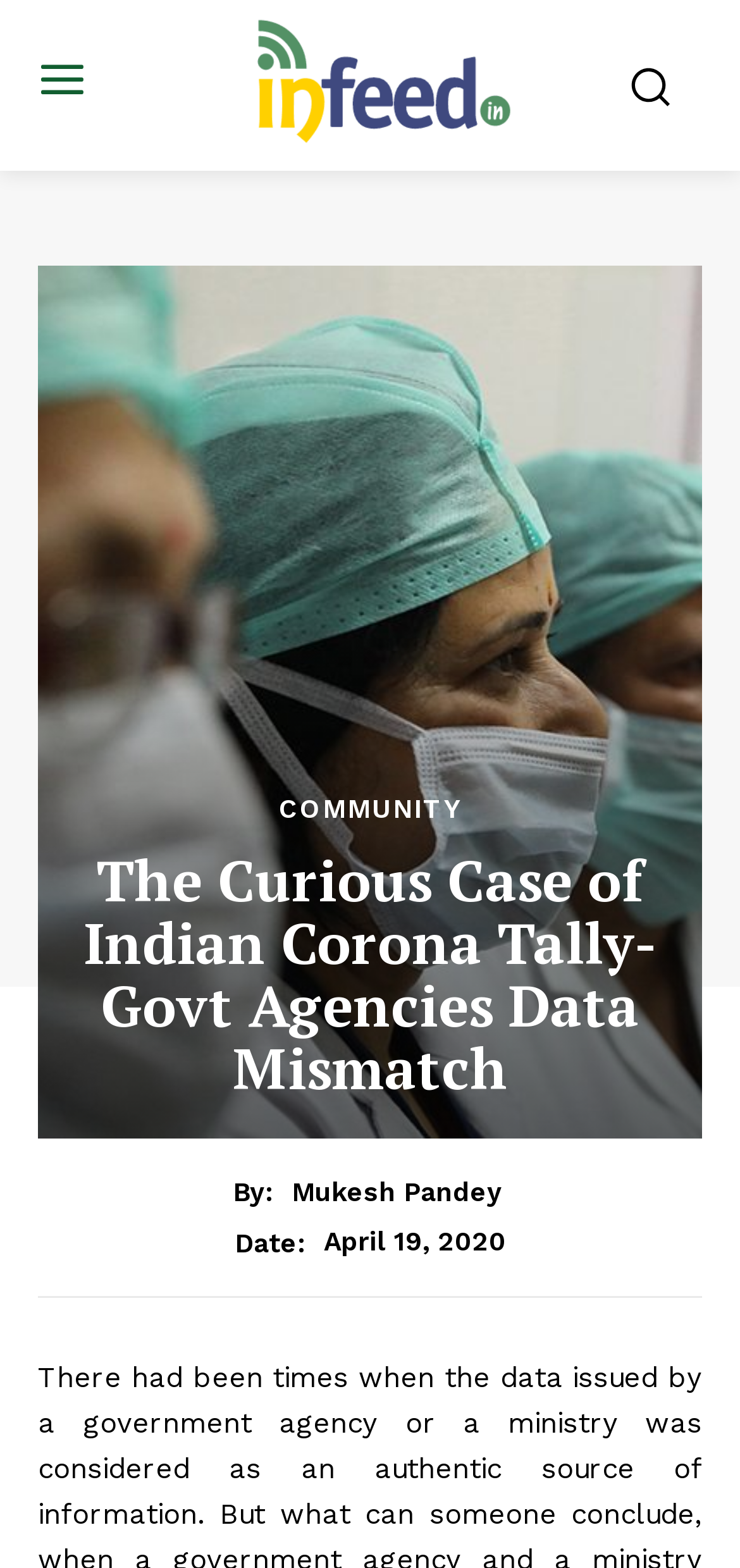Deliver a detailed narrative of the webpage's visual and textual elements.

The webpage appears to be an article page with a focus on the topic of Indian Corona Tally and government agencies' data mismatch. At the top-left corner, there is a logo link with an accompanying image. To the right of the logo, there is a smaller, unidentified image.

Below the logo, there is a horizontal navigation menu with a "COMMUNITY" link. The main article title, "The Curious Case of Indian Corona Tally- Govt Agencies Data Mismatch", is prominently displayed in a heading element, taking up most of the width of the page.

The article's author, "Mukesh Pandey", is credited below the title, preceded by a "By:" label. The publication date, "April 19, 2020", is displayed to the right of the author's name, with a "Date:" label.